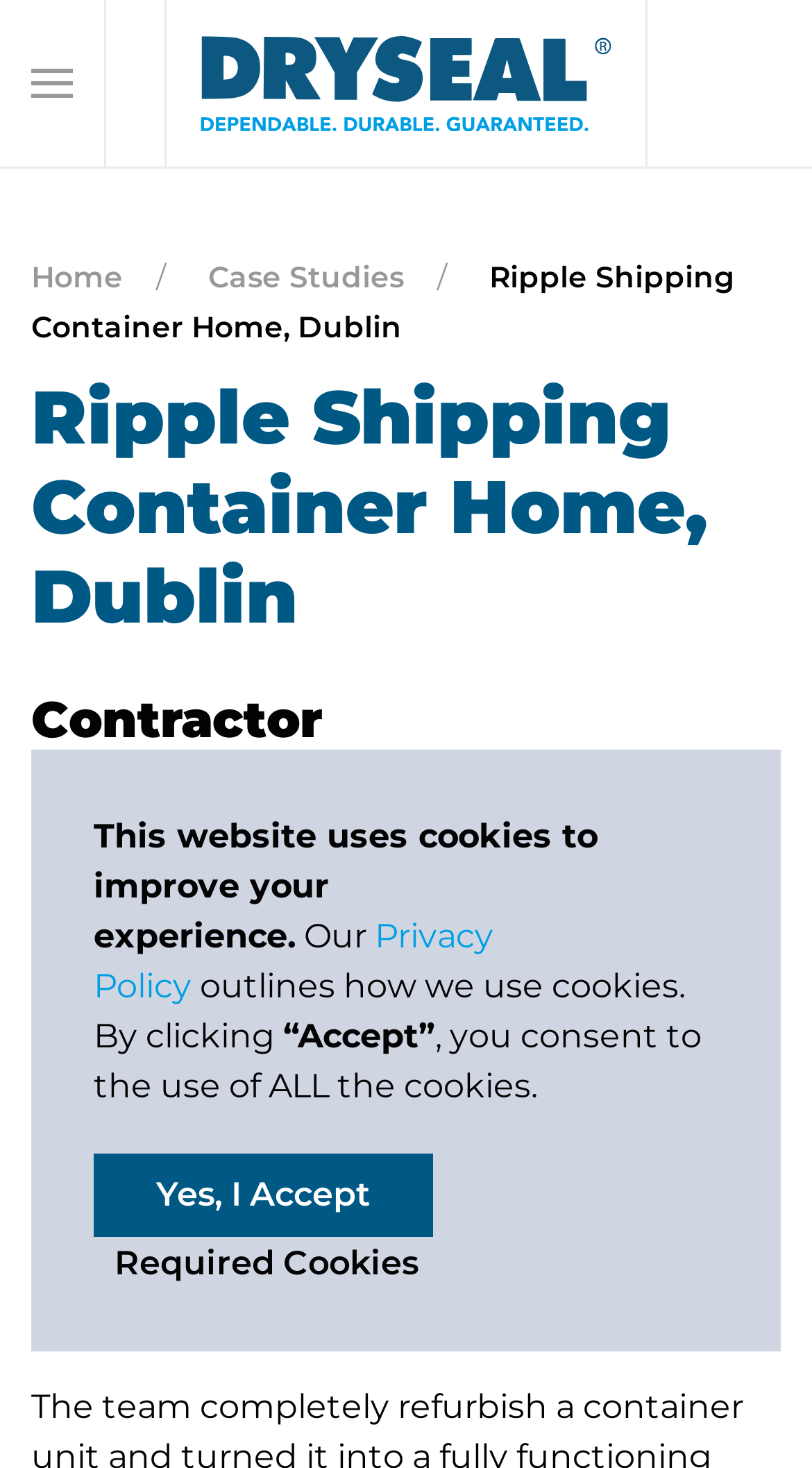Provide the bounding box coordinates of the HTML element described by the text: "Home". The coordinates should be in the format [left, top, right, bottom] with values between 0 and 1.

[0.038, 0.176, 0.151, 0.201]